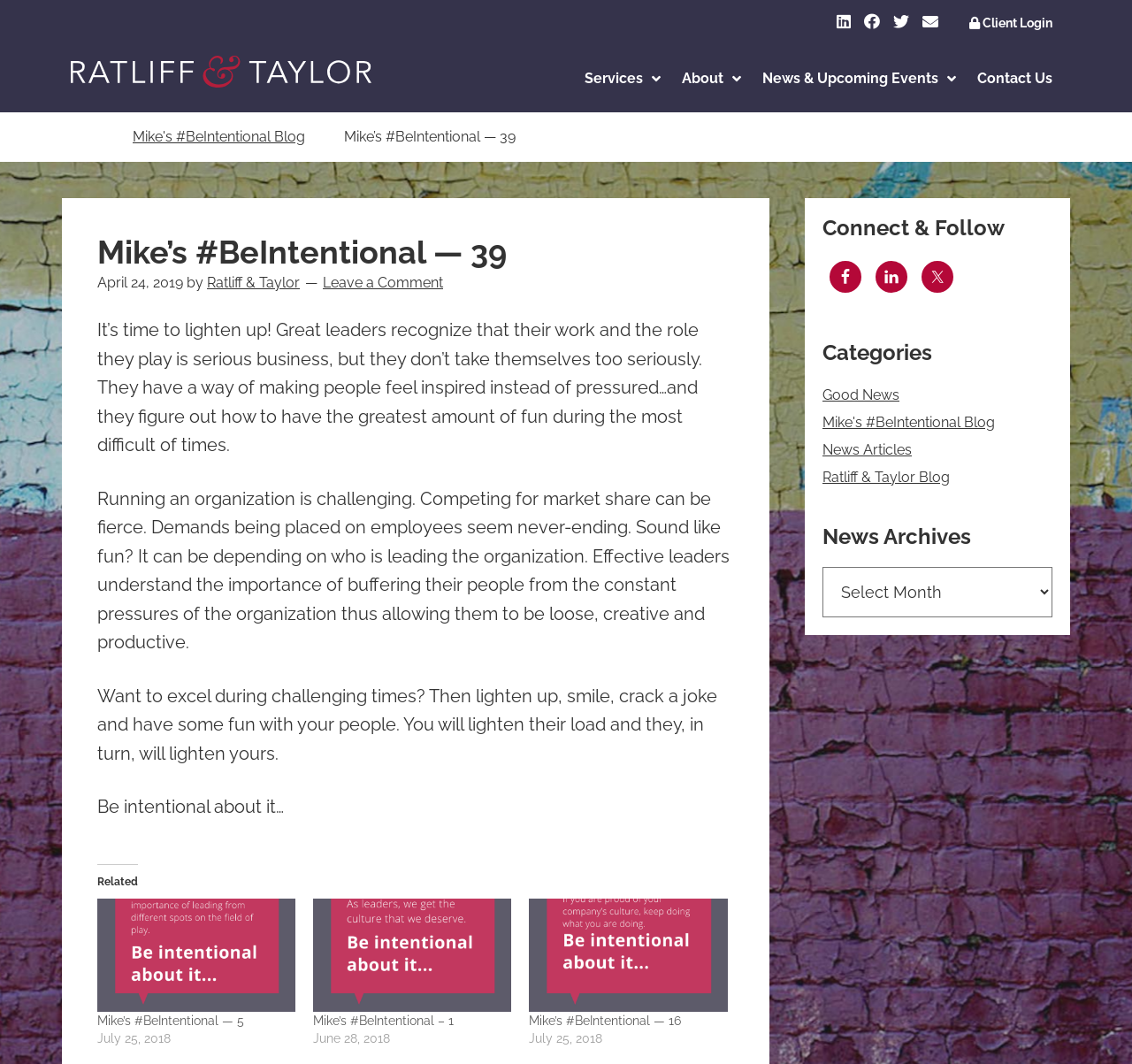What is the purpose of the 'Skip to main content' link?
Analyze the image and provide a thorough answer to the question.

I inferred the answer by understanding the common web accessibility practice of providing a 'Skip to main content' link, which allows users to bypass the navigation and go directly to the main content of the page.